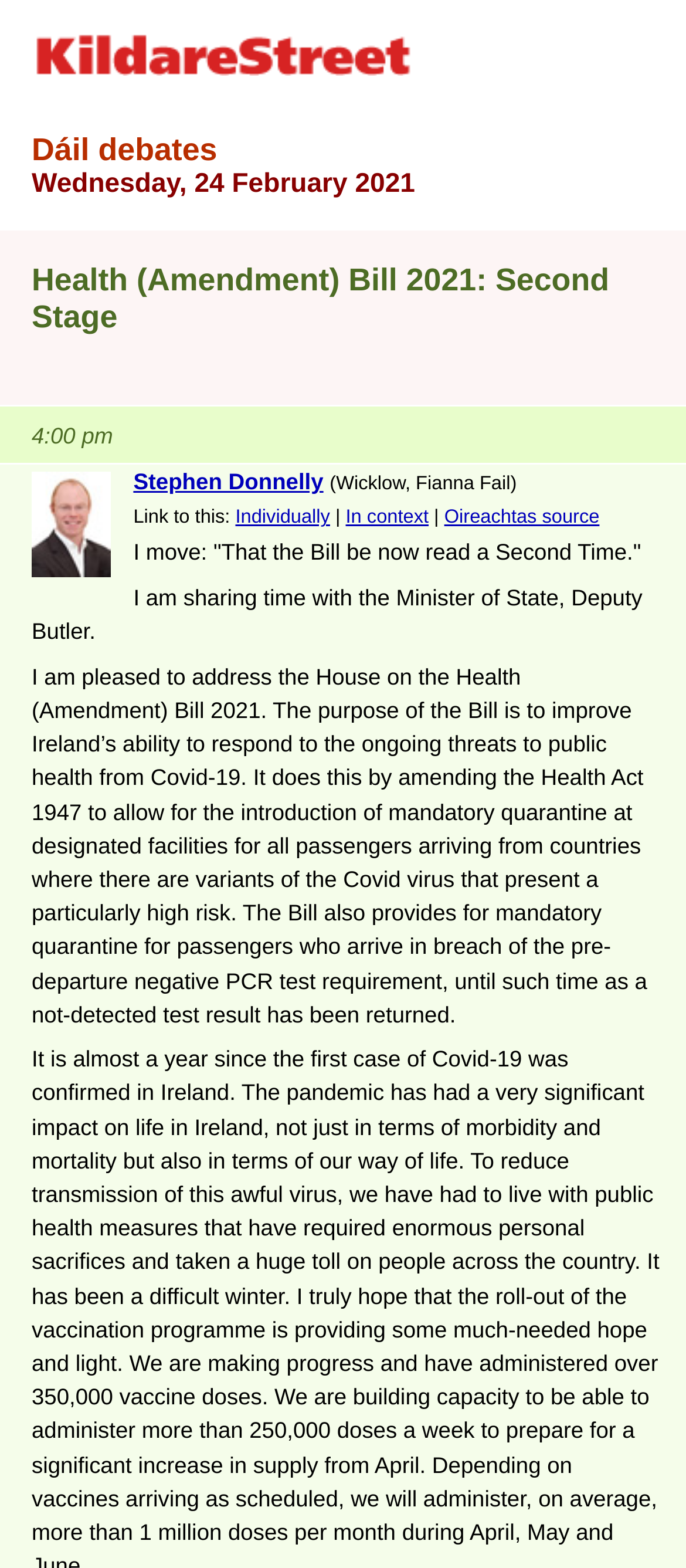Analyze the image and give a detailed response to the question:
What is the date of the Dáil debates?

The date of the Dáil debates can be found in the second heading element, which states 'Wednesday, 24 February 2021'.